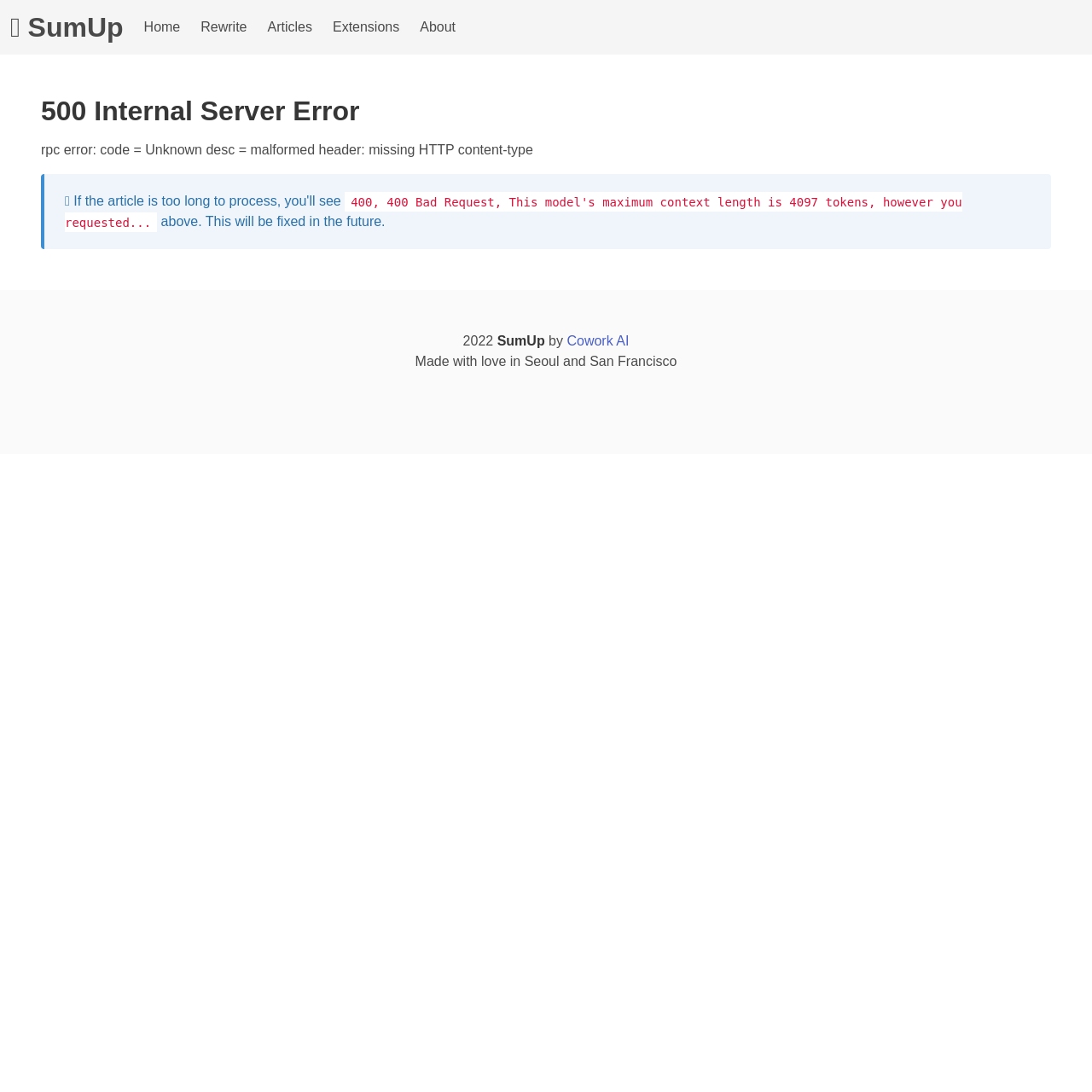Please locate the bounding box coordinates of the element's region that needs to be clicked to follow the instruction: "check the website's copyright". The bounding box coordinates should be provided as four float numbers between 0 and 1, i.e., [left, top, right, bottom].

[0.424, 0.305, 0.455, 0.319]